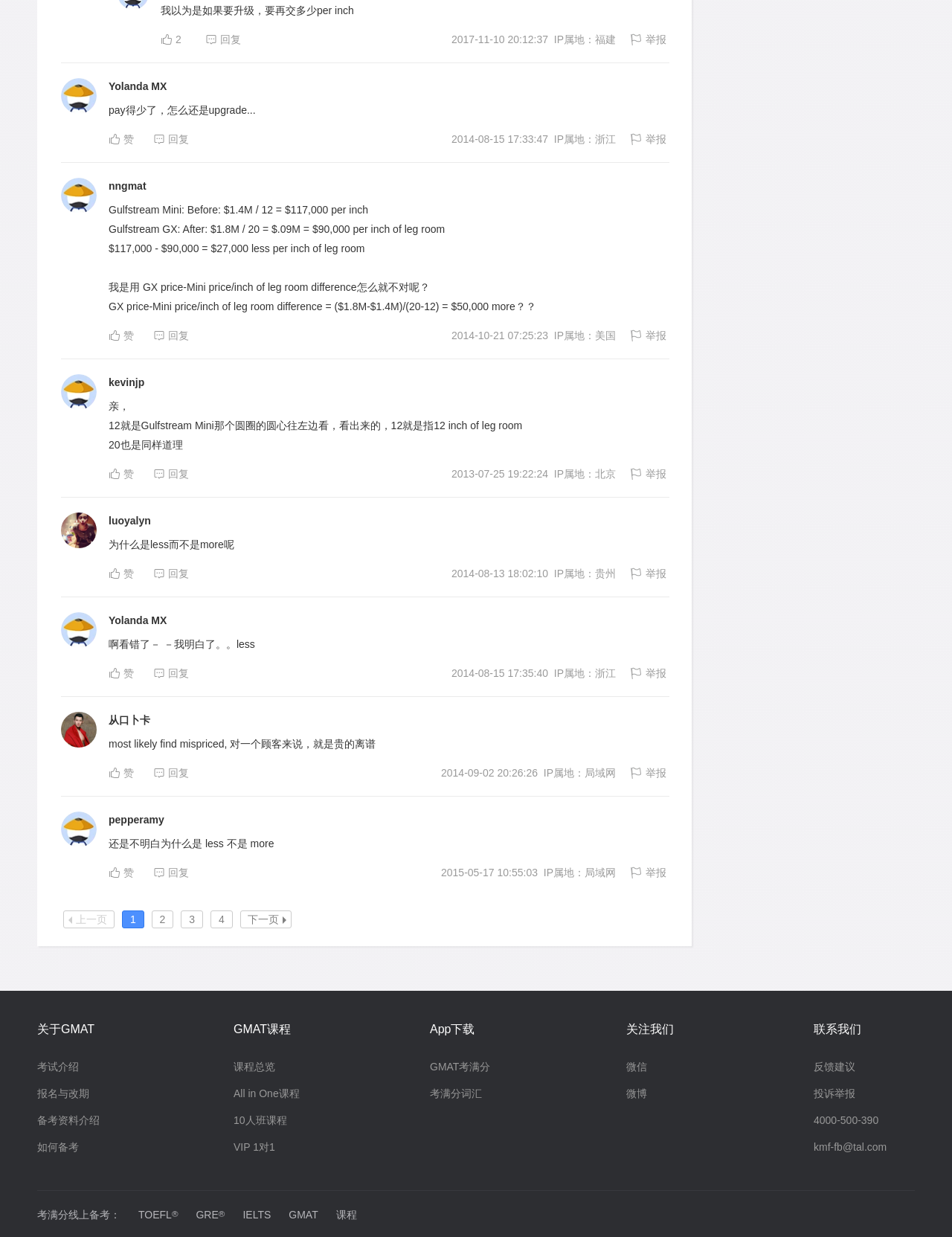Please provide a comprehensive answer to the question based on the screenshot: What is the username of the first poster?

The first poster's username is 'Yolanda MX' which can be found in the heading element at the top of the webpage.